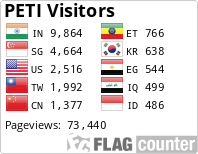Analyze the image and answer the question with as much detail as possible: 
How many countries are represented in the flag counter?

Although the caption only mentions a few countries, such as India, Singapore, the United States, Taiwan, and China, it implies that there are several others, as it states 'and several others', indicating that there are more than 5 countries represented in the flag counter.